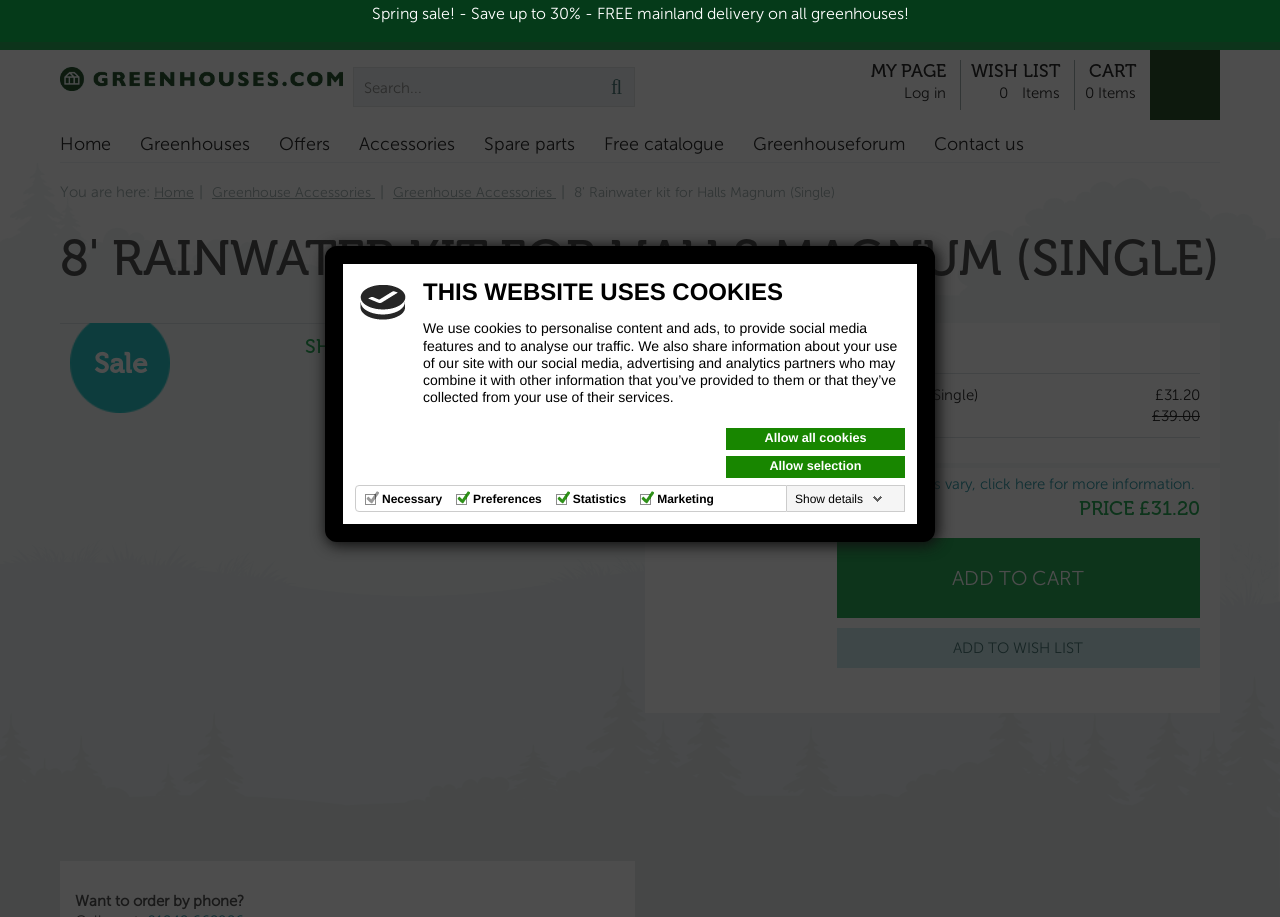What is the function of the 'ADD TO CART' button?
Please respond to the question with a detailed and informative answer.

I inferred the function of the 'ADD TO CART' button by its name and its location on the product information page, where it is likely to be used to add the product to the shopping cart.